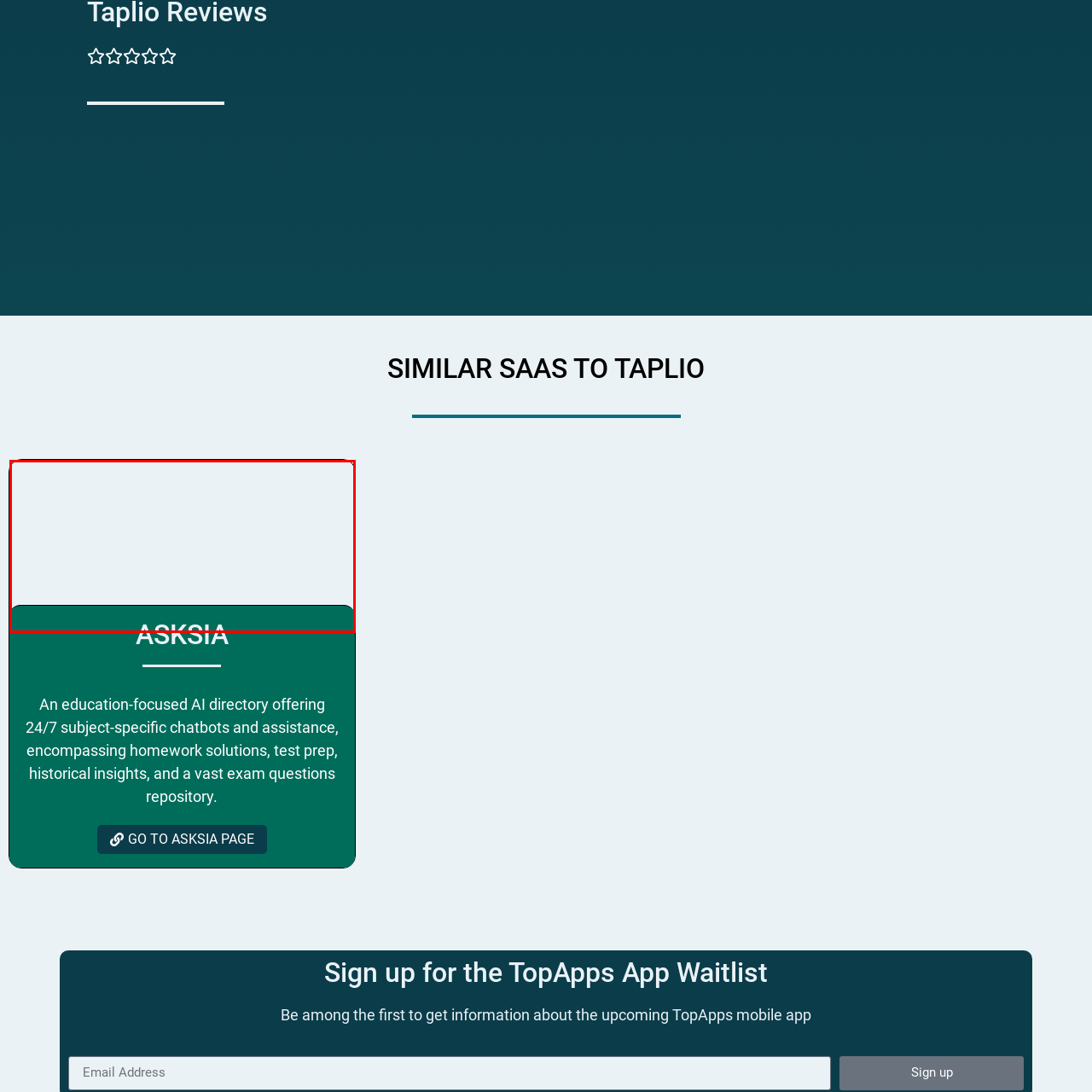Explain the image in the red bounding box with extensive details.

The image features a prominent banner or card titled "ASKSIA." It appears within a light blue background, highlighting its educational focus. The design is simple yet effective, with the title displayed in a bold, easily readable font. The contrast of the text against the colored background suggests an engaging and modern aesthetic. This visual element is likely part of a webpage discussing similar SaaS (Software as a Service) offerings to Taplio, particularly emphasizing ASKSIA's role as an education-focused AI directory. The overall layout invites users to learn more about ASKSIA and its various services, which include 24/7 subject-specific chatbots for homework assistance, test preparation, and access to a vast repository of exam questions.